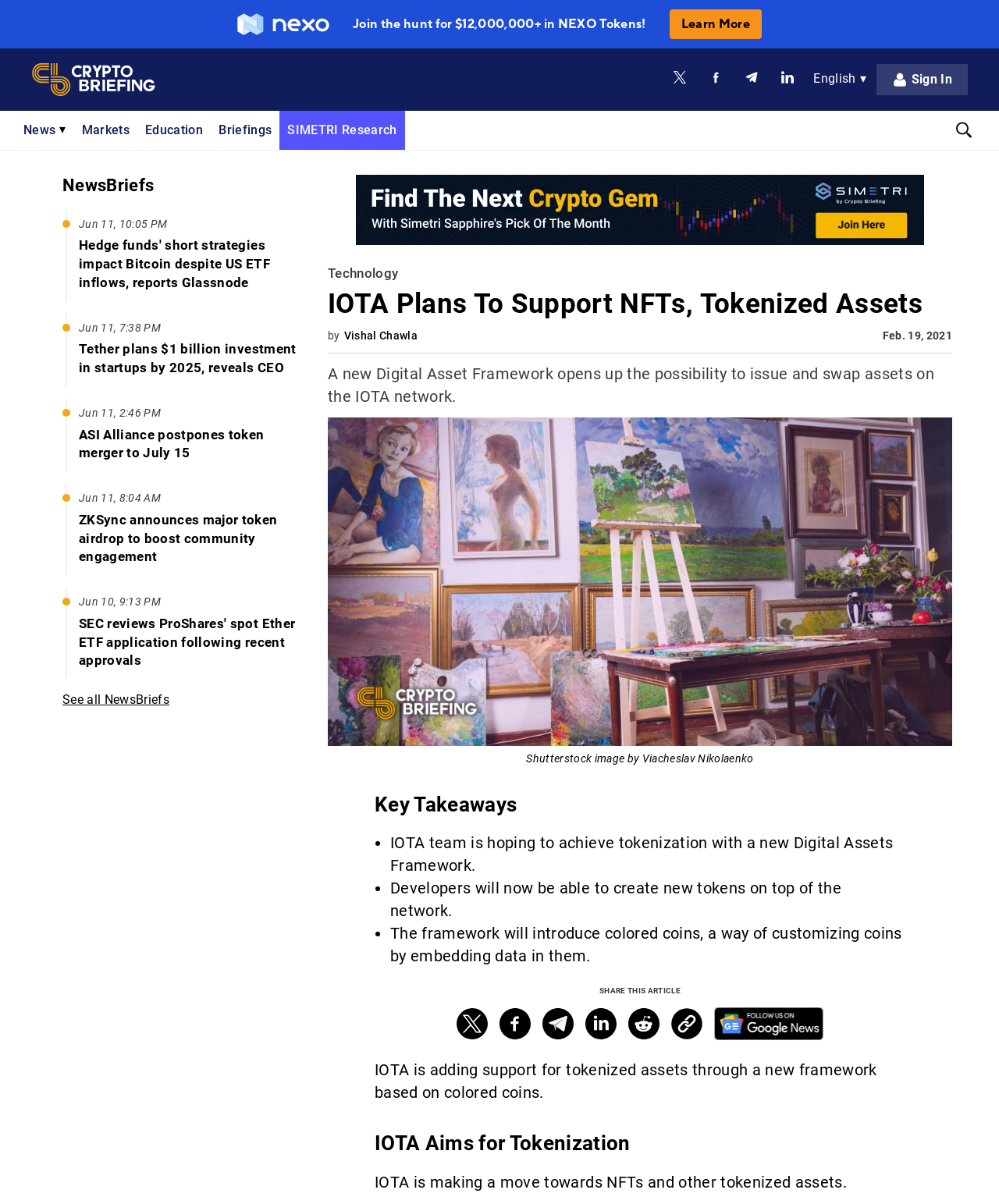What is the name of the author of the main article?
Kindly offer a detailed explanation using the data available in the image.

The answer can be found by looking at the link element 'Vishal Chawla', which is located near the top of the webpage and is labeled as the author of the article.